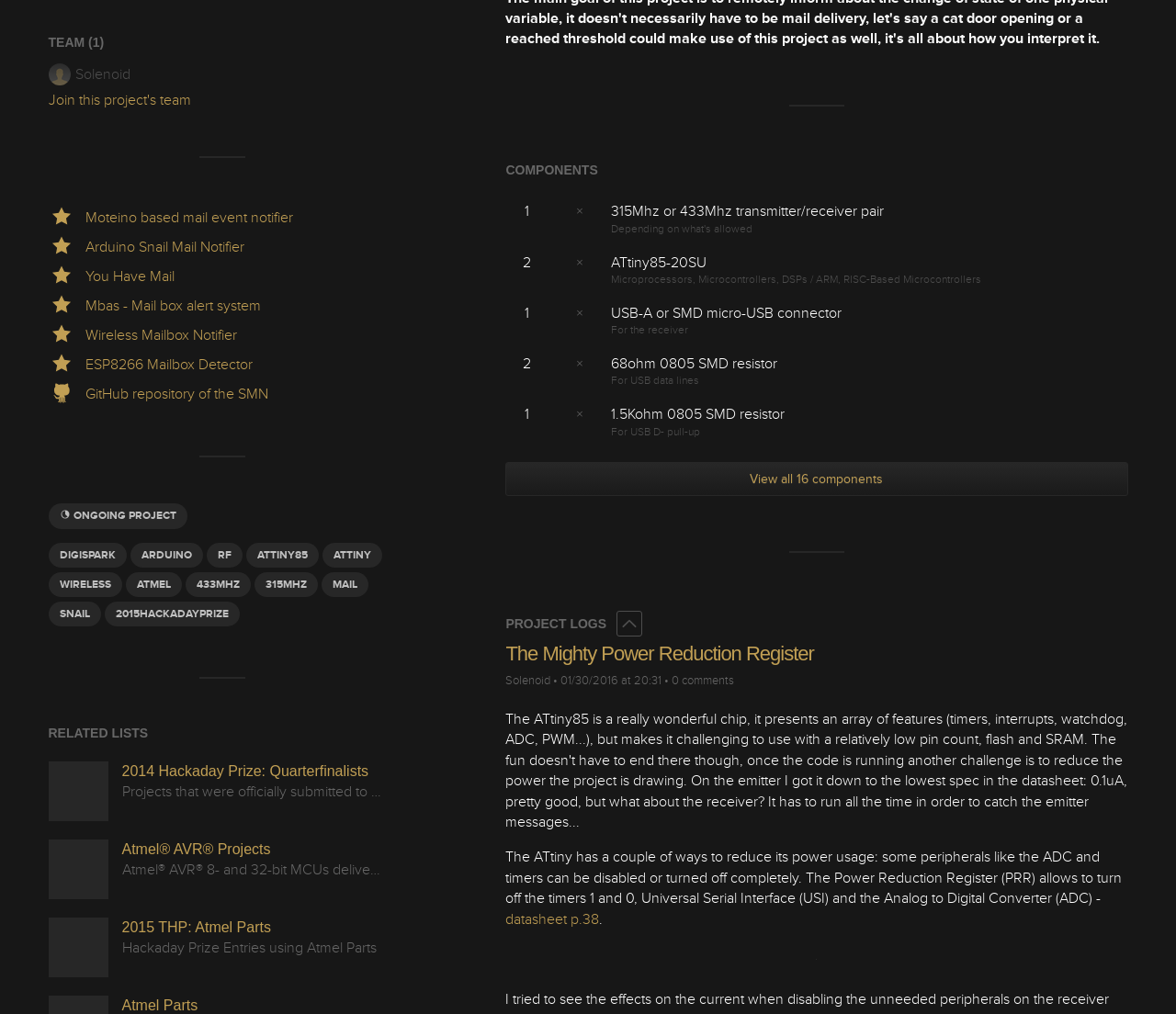Could you highlight the region that needs to be clicked to execute the instruction: "View the 'Solenoid' project"?

[0.041, 0.064, 0.111, 0.082]